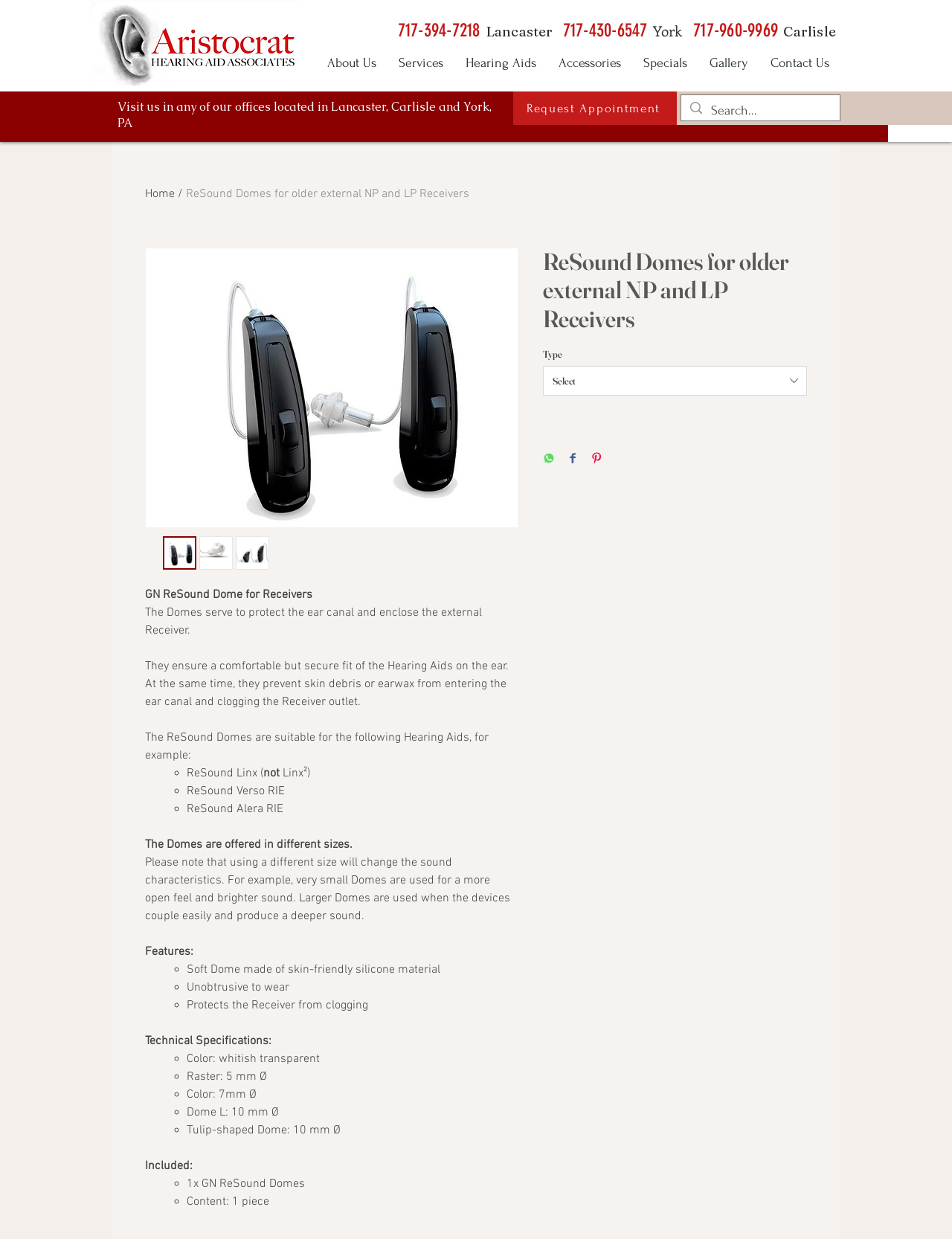Please locate the bounding box coordinates of the element that should be clicked to complete the given instruction: "Search for something".

[0.716, 0.077, 0.882, 0.097]